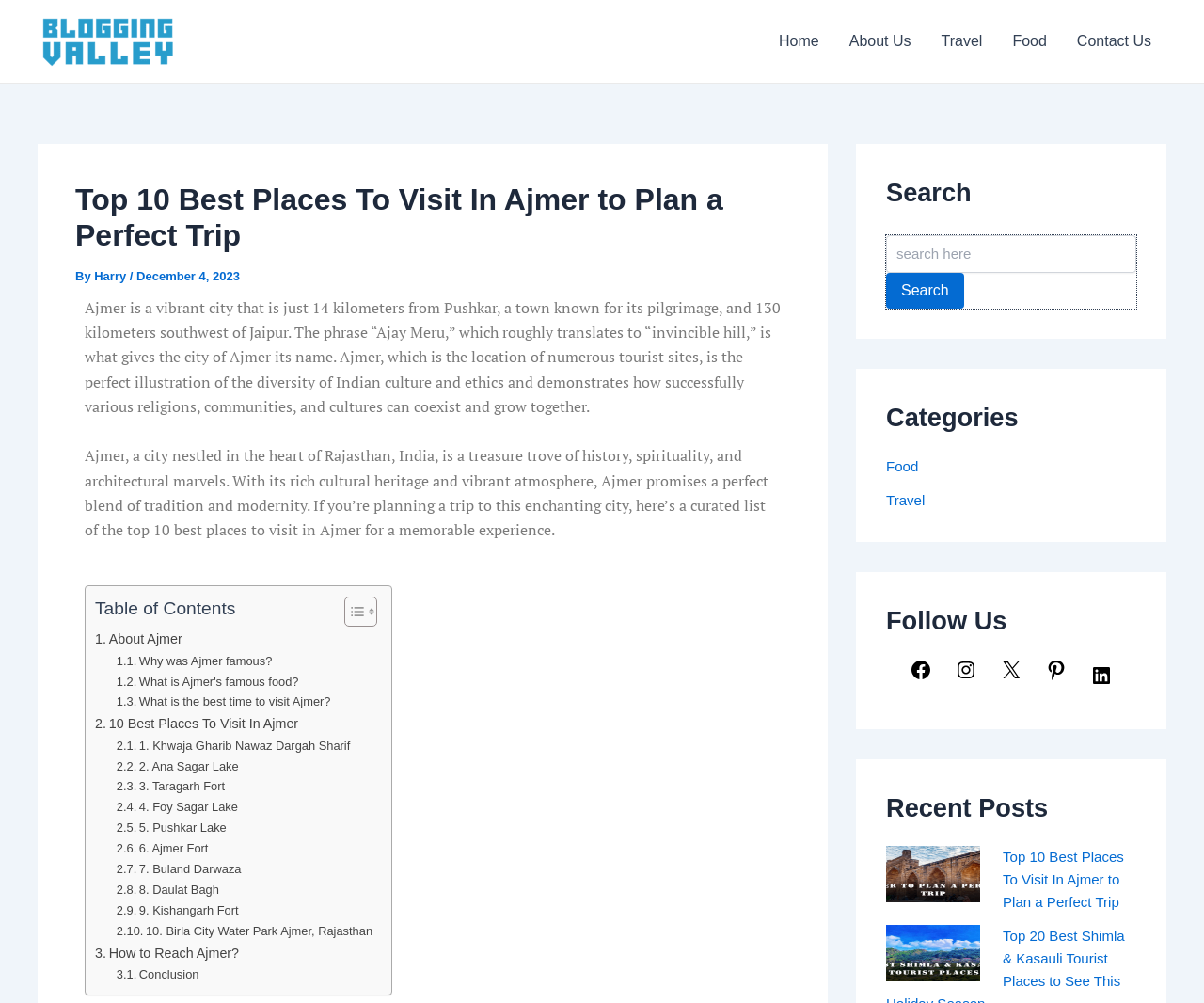Please specify the bounding box coordinates for the clickable region that will help you carry out the instruction: "Search for something".

[0.736, 0.234, 0.944, 0.308]